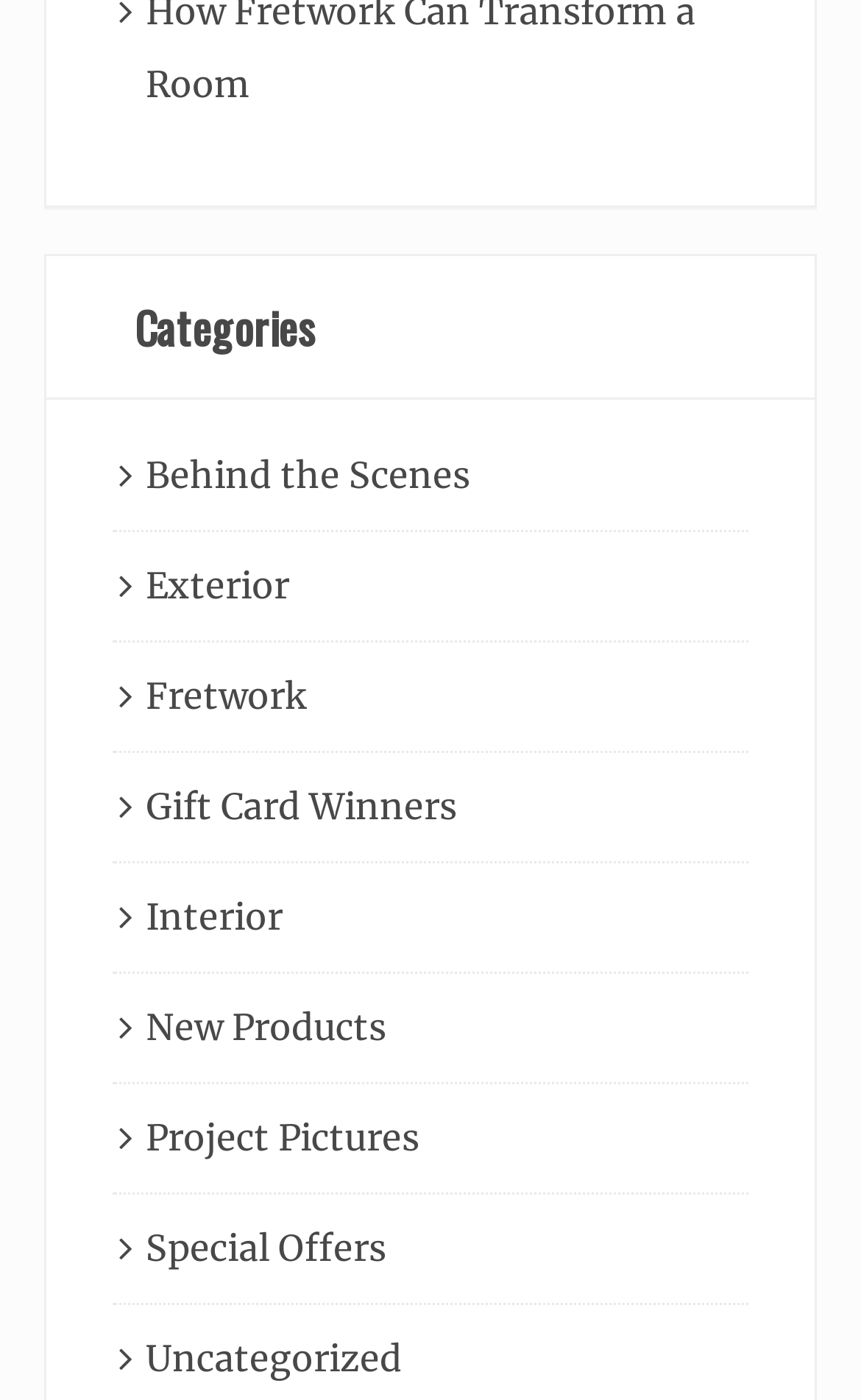Is there a category for 'Interior'?
Based on the image, give a concise answer in the form of a single word or short phrase.

Yes